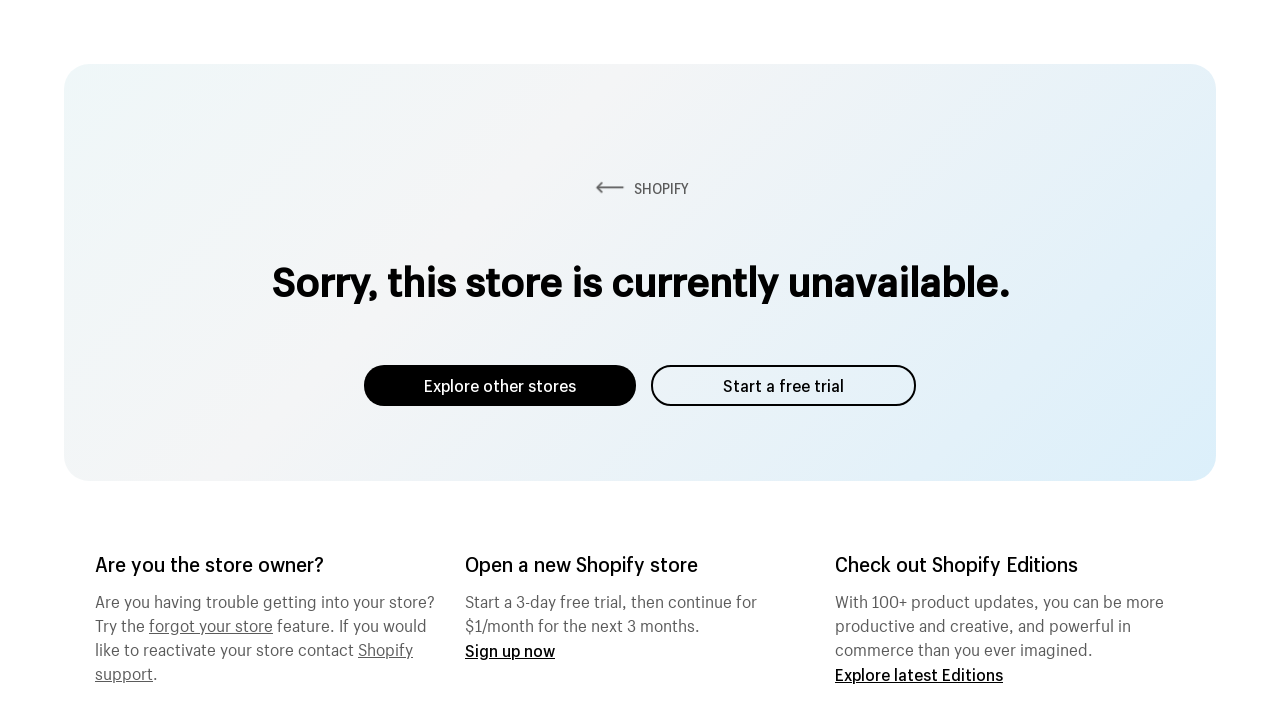Offer a detailed account of what is visible on the webpage.

This webpage appears to be a Shopify ecommerce platform page. At the top, there is a prominent link to "SHOPIFY" accompanied by an image, likely the company's logo. Below this, a heading announces that the store is currently unavailable. 

In the middle of the page, there are two calls to action: "Explore other stores" and "Start a free trial", which are positioned side by side. 

Further down, a section targets the store owner, asking if they are having trouble accessing their store. It provides a link to recover a forgotten store and contact Shopify support. 

To the right of this section, an option to open a new Shopify store is presented, along with a promotional offer for a 3-day free trial and a discounted monthly rate for the next three months. A "Sign up now" link is provided to take advantage of this offer.

Finally, at the bottom right, there is a section promoting Shopify Editions, which promises to make users more productive, creative, and powerful in commerce. A link to "Explore latest Editions" is provided for those interested in learning more.